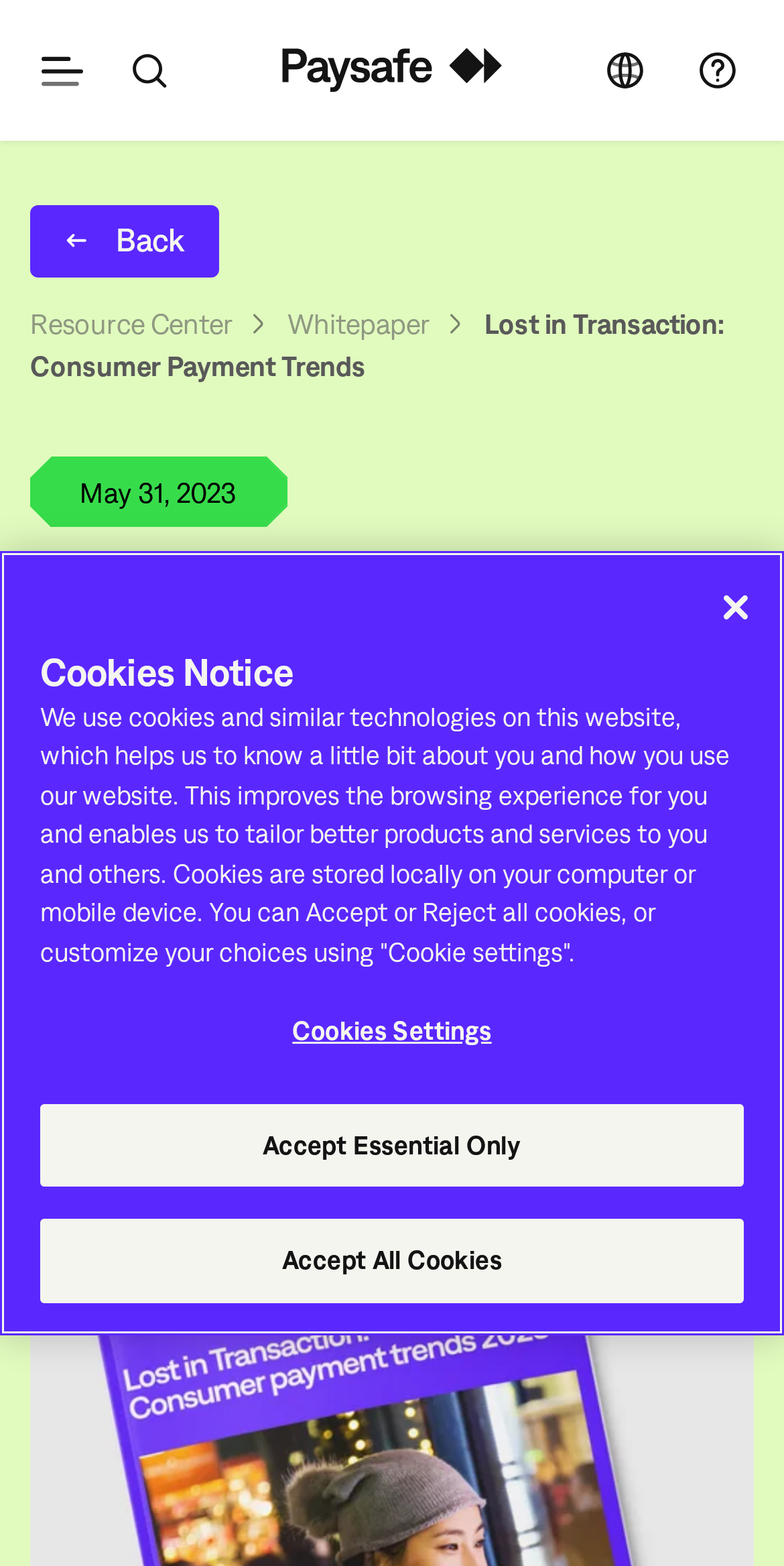Determine the bounding box coordinates of the clickable region to carry out the instruction: "Call the phone number".

None